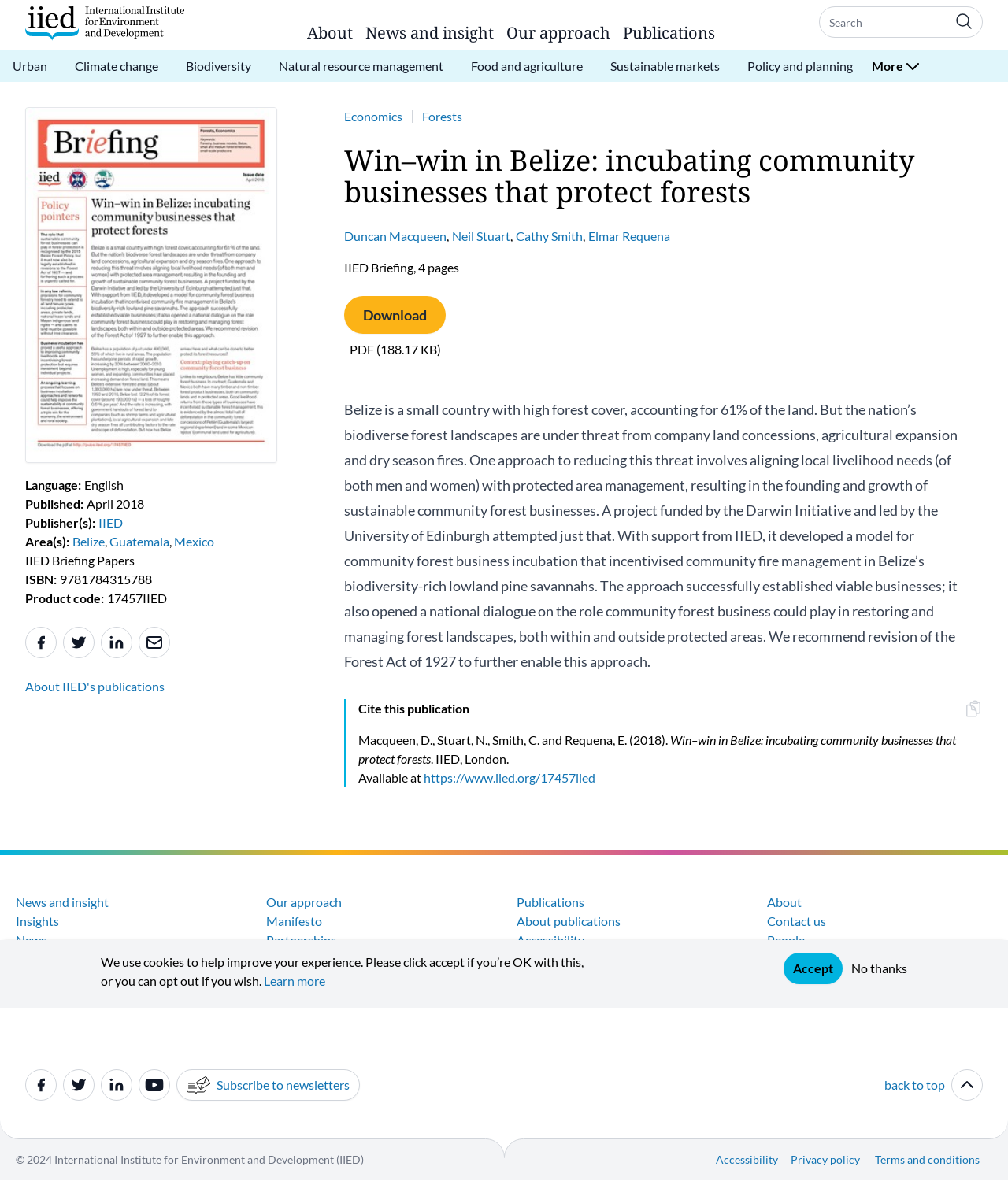What is the file size of the PDF?
Examine the screenshot and reply with a single word or phrase.

188.17 KB